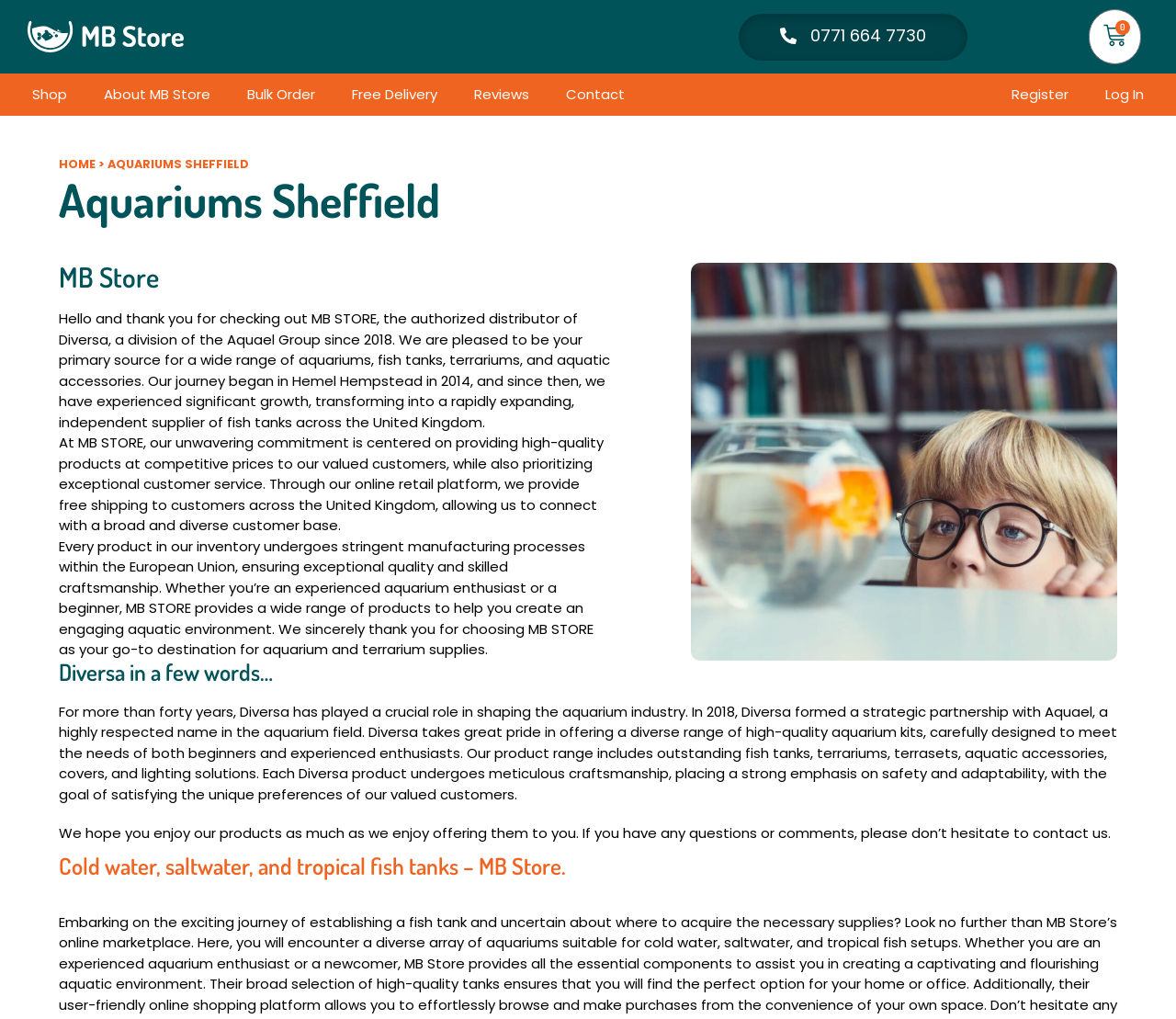Find the bounding box coordinates of the UI element according to this description: "0771 664 7730".

[0.628, 0.013, 0.823, 0.059]